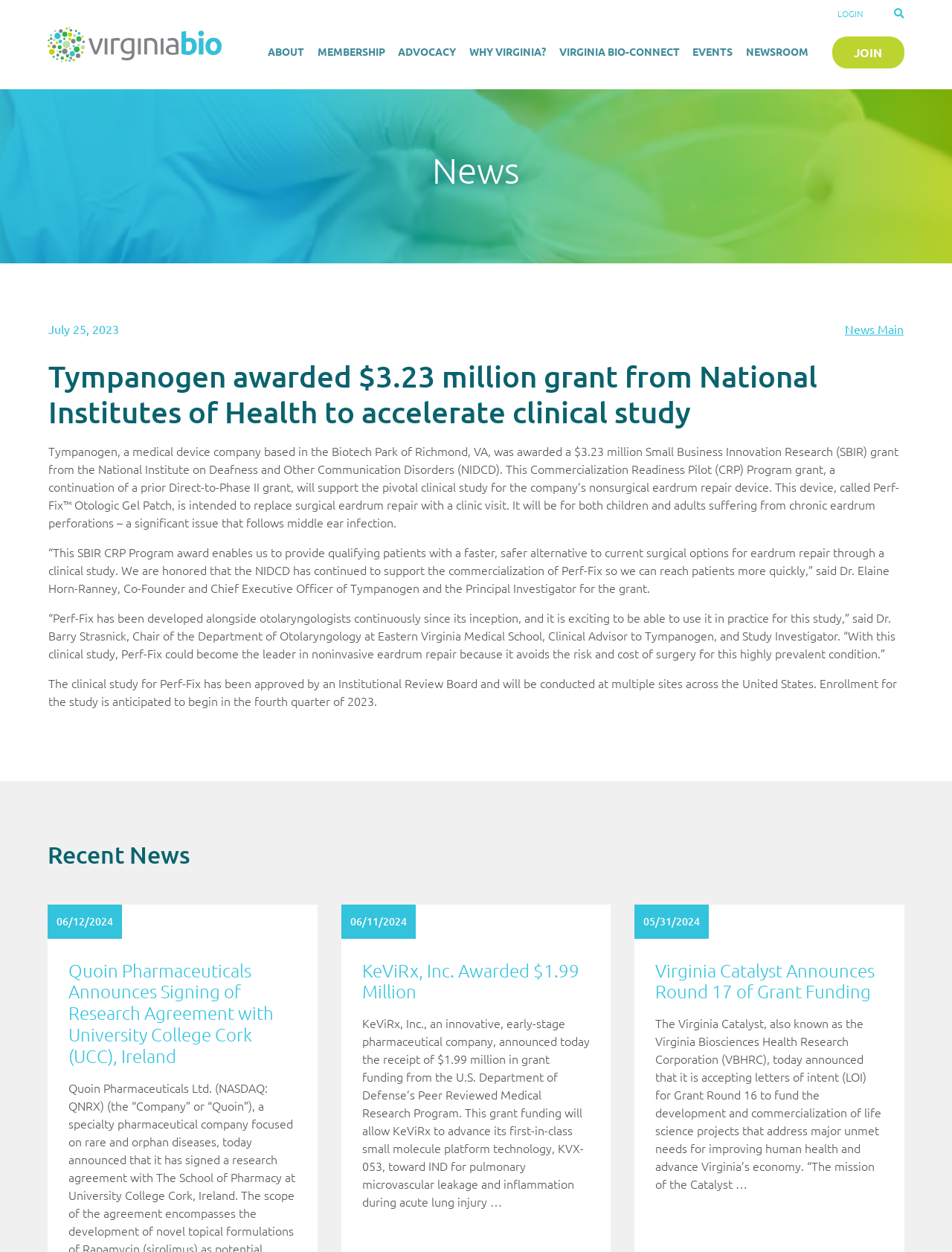Please analyze the image and provide a thorough answer to the question:
What is the purpose of the grant awarded to Tympanogen?

The purpose of the grant can be inferred from the article section, where it is mentioned that the grant will 'support the pivotal clinical study for the company’s nonsurgical eardrum repair device.'